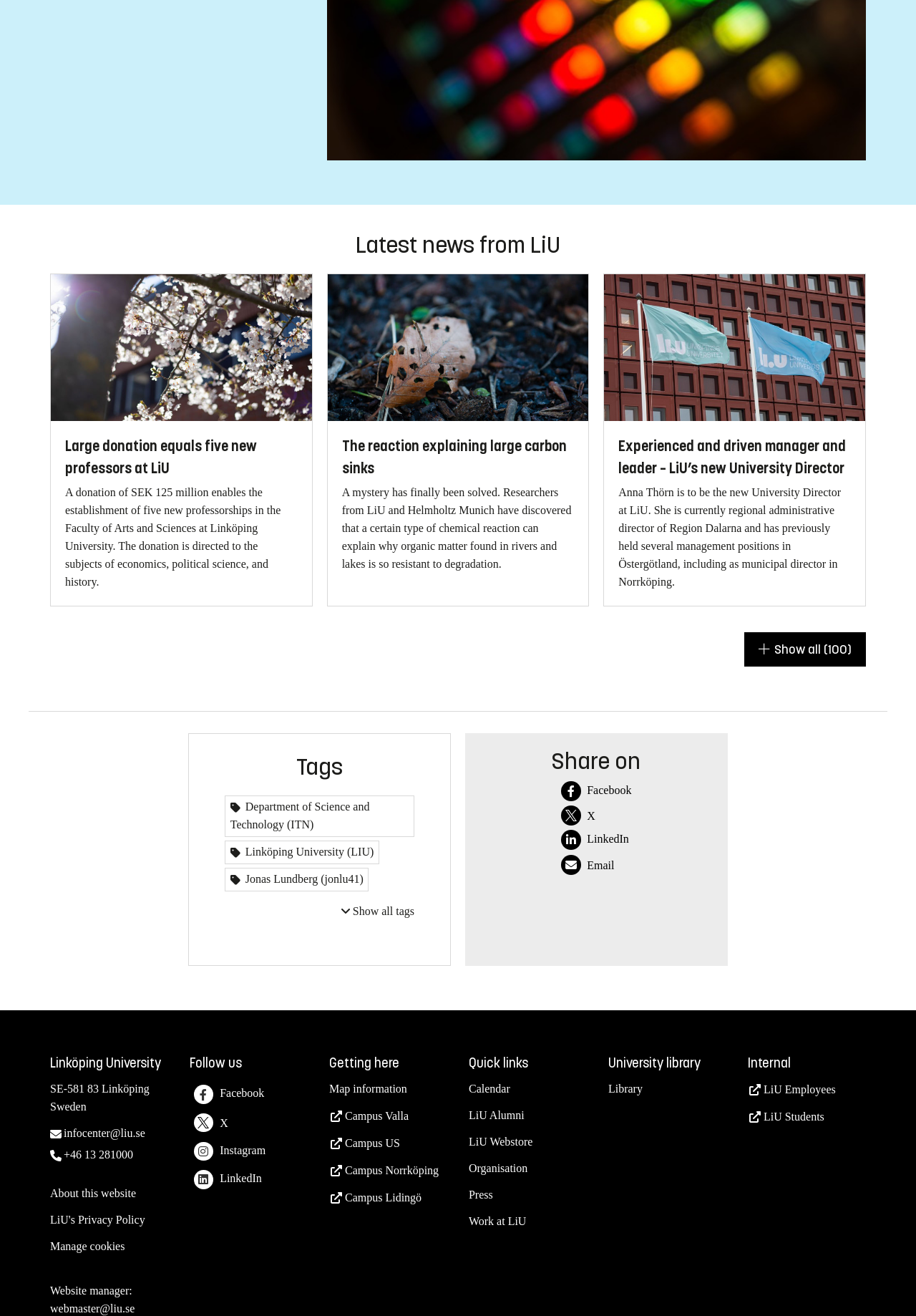Given the following UI element description: "Show all Show less (100)", find the bounding box coordinates in the webpage screenshot.

[0.812, 0.48, 0.945, 0.507]